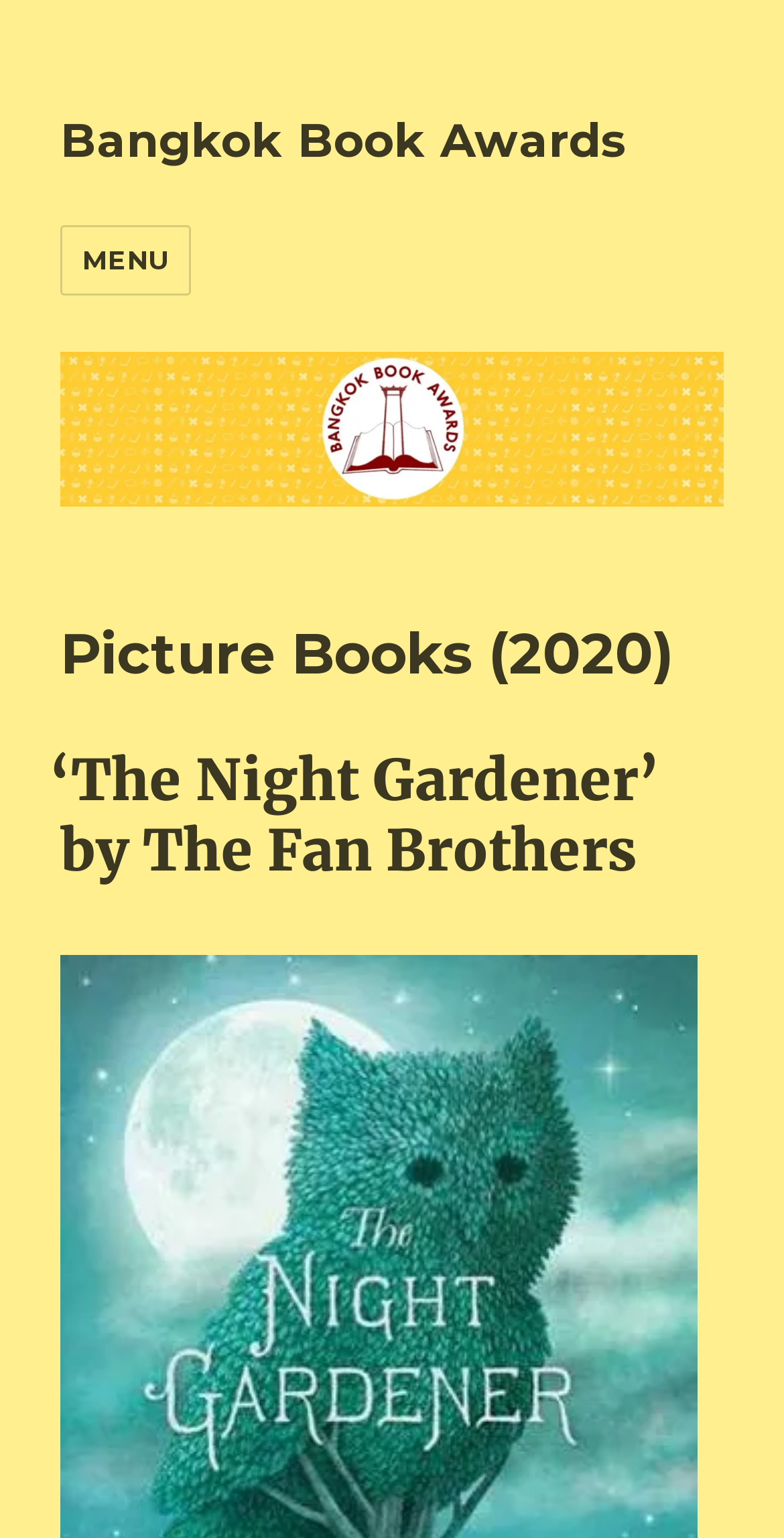Please look at the image and answer the question with a detailed explanation: What is the title of the first book?

The title of the first book can be found in the heading element with the text '‘The Night Gardener’ by The Fan Brothers'.